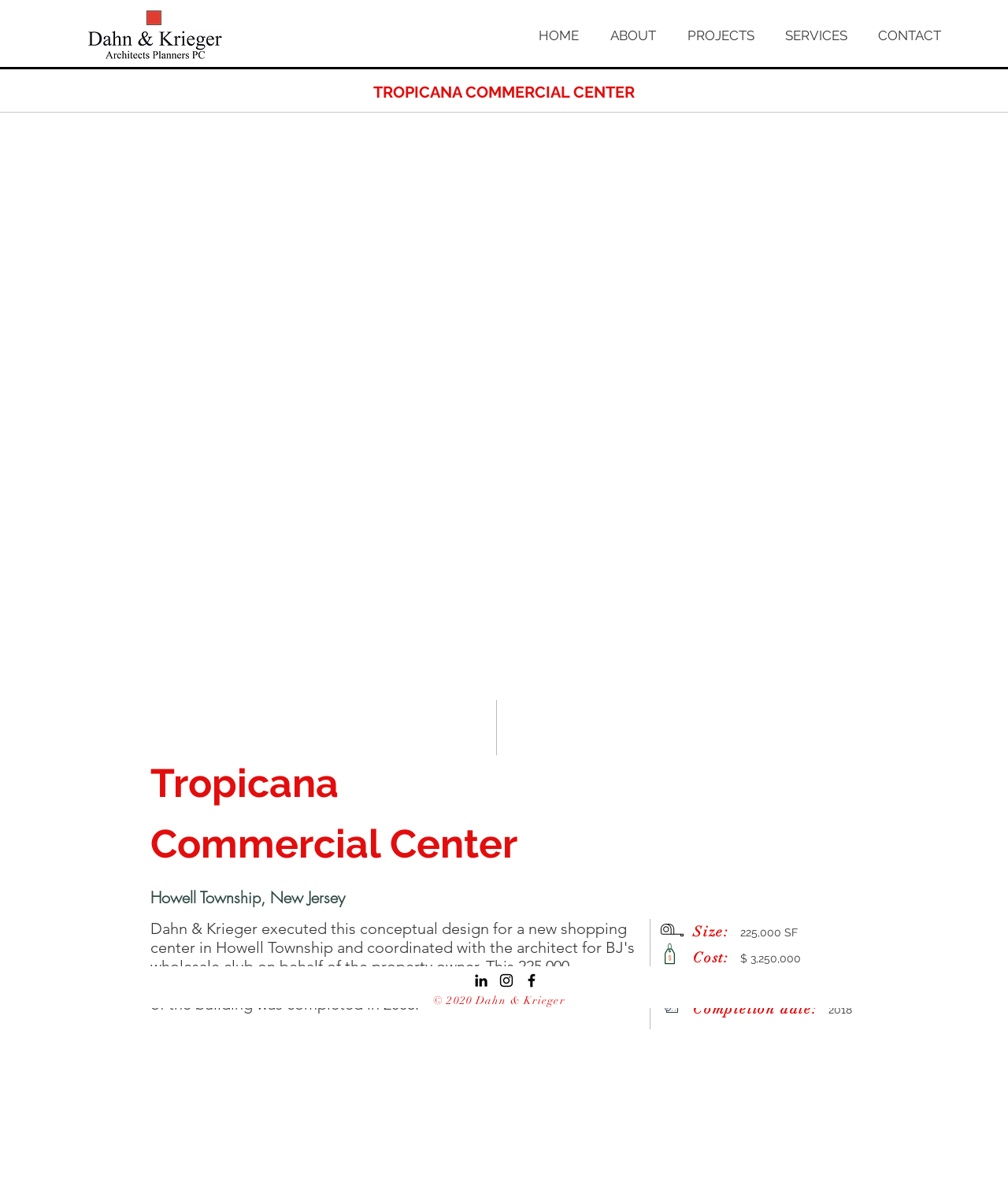What is the cost of the project?
Refer to the image and give a detailed answer to the question.

The cost of the project can be found in the details section of the webpage, which is 'Cost: $ 3,250,000'.